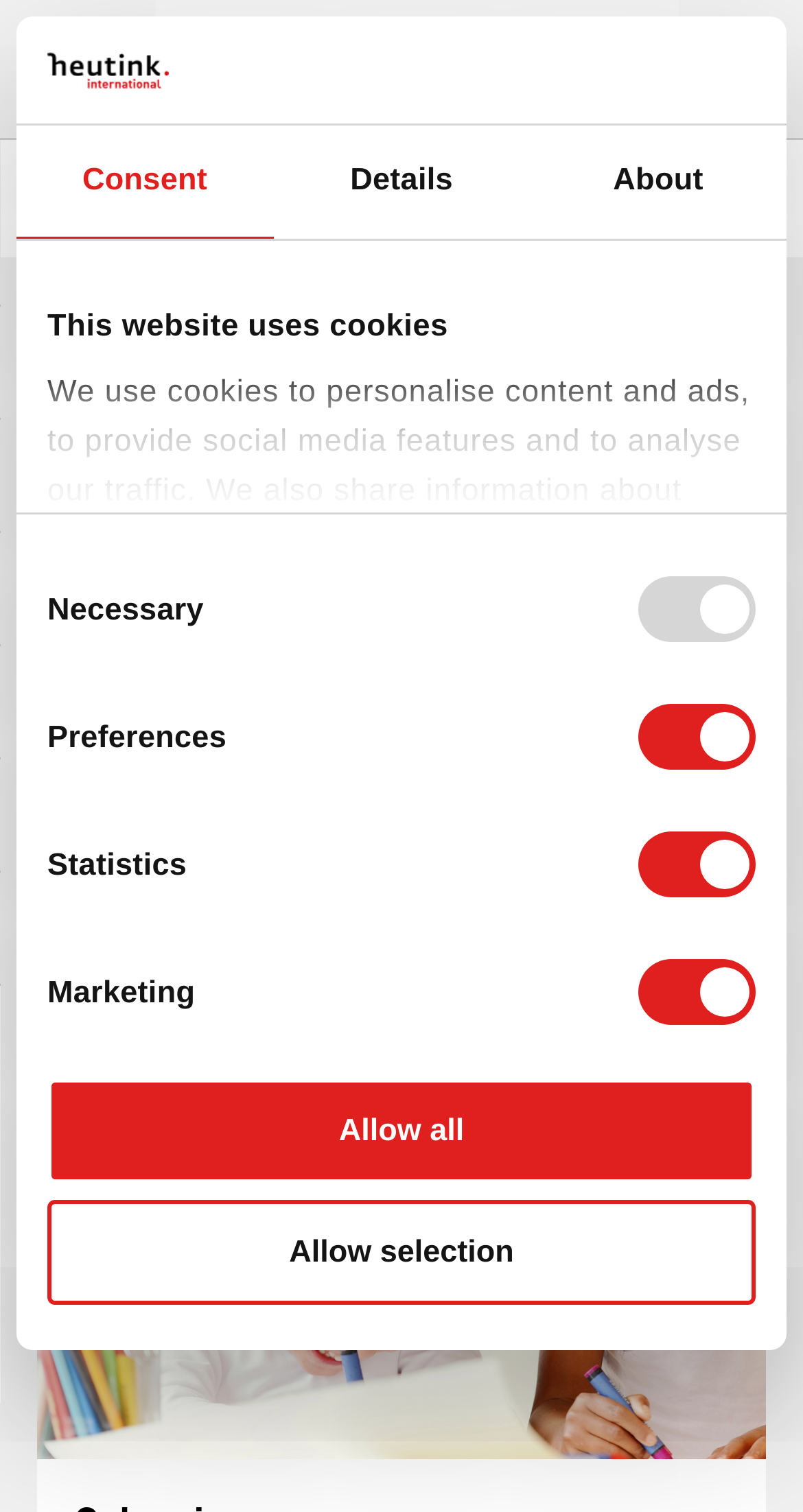What is the logo image located at the top of the page?
Based on the image, give a concise answer in the form of a single word or short phrase.

top left